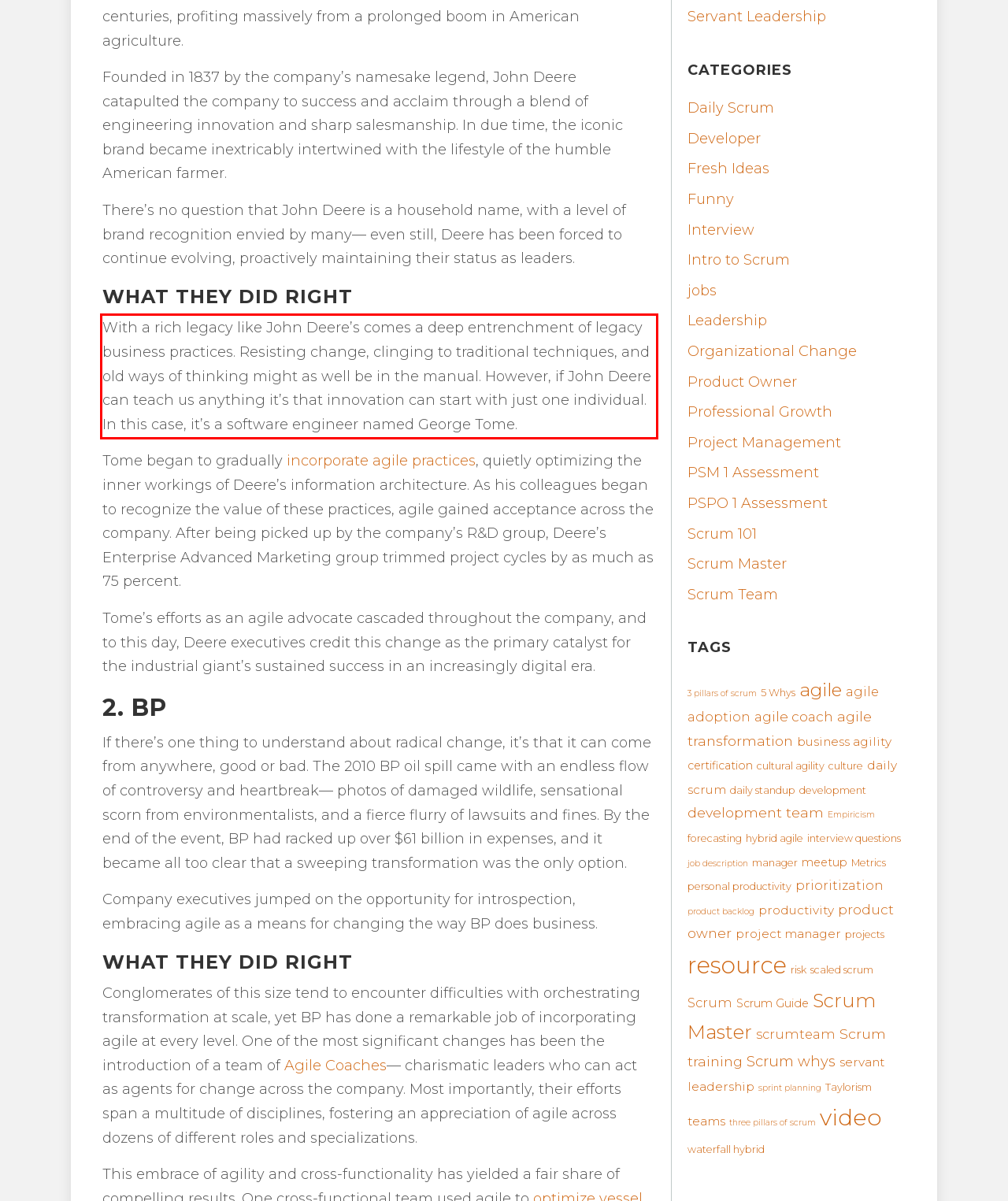Perform OCR on the text inside the red-bordered box in the provided screenshot and output the content.

With a rich legacy like John Deere’s comes a deep entrenchment of legacy business practices. Resisting change, clinging to traditional techniques, and old ways of thinking might as well be in the manual. However, if John Deere can teach us anything it’s that innovation can start with just one individual. In this case, it’s a software engineer named George Tome.